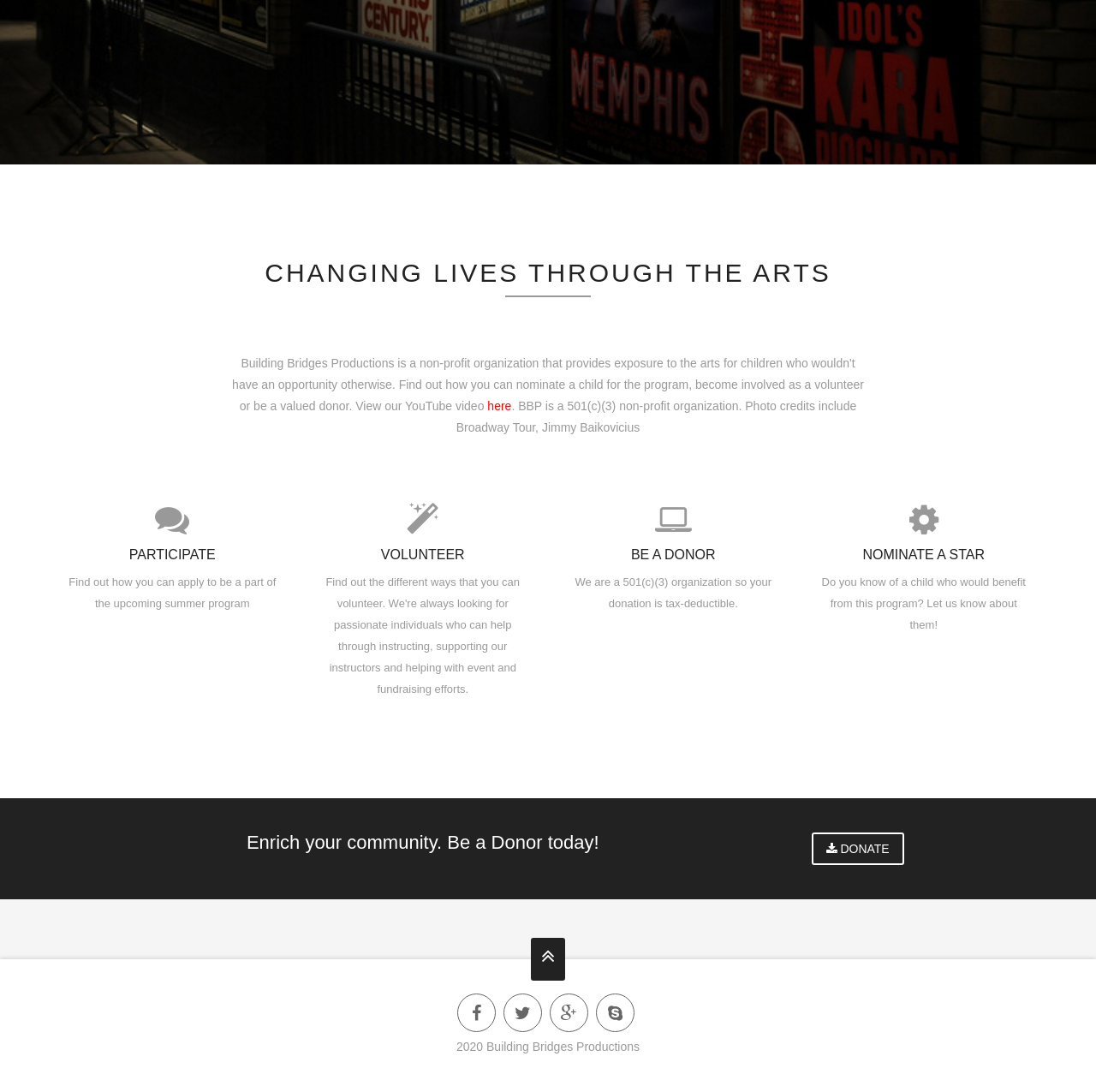Bounding box coordinates must be specified in the format (top-left x, top-left y, bottom-right x, bottom-right y). All values should be floating point numbers between 0 and 1. What are the bounding box coordinates of the UI element described as: here

[0.445, 0.365, 0.467, 0.378]